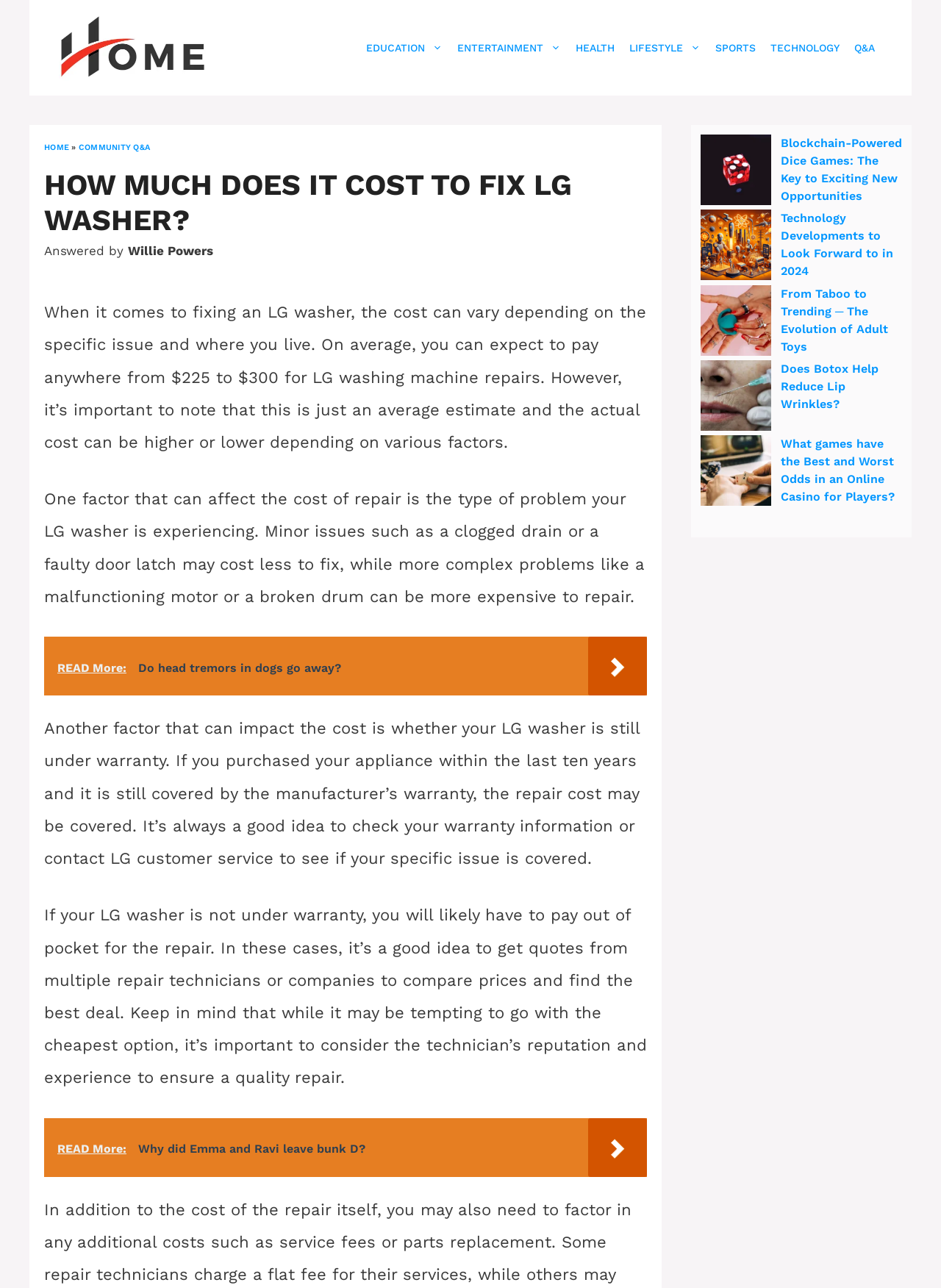Please identify the bounding box coordinates of the element on the webpage that should be clicked to follow this instruction: "Learn about 'Technology Developments to Look Forward to in 2024'". The bounding box coordinates should be given as four float numbers between 0 and 1, formatted as [left, top, right, bottom].

[0.745, 0.163, 0.82, 0.221]